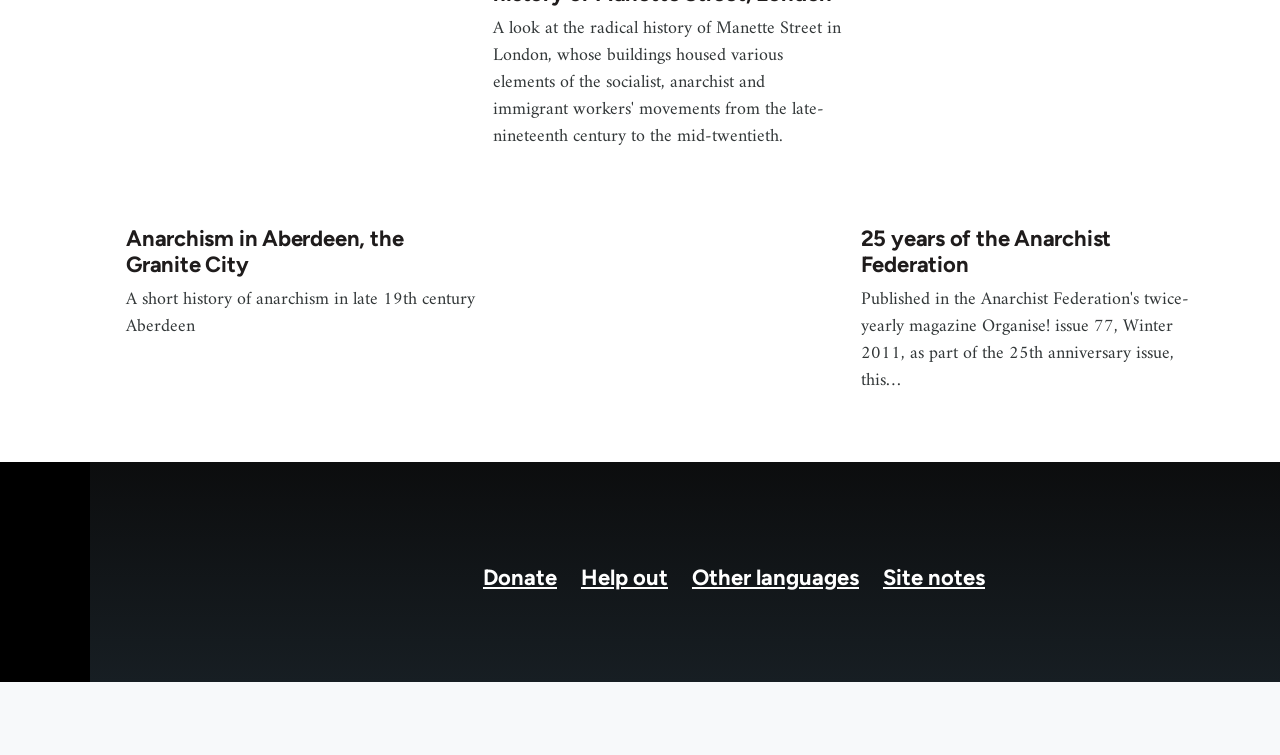Identify the bounding box coordinates necessary to click and complete the given instruction: "Read the 'Site notes'".

[0.69, 0.747, 0.77, 0.782]